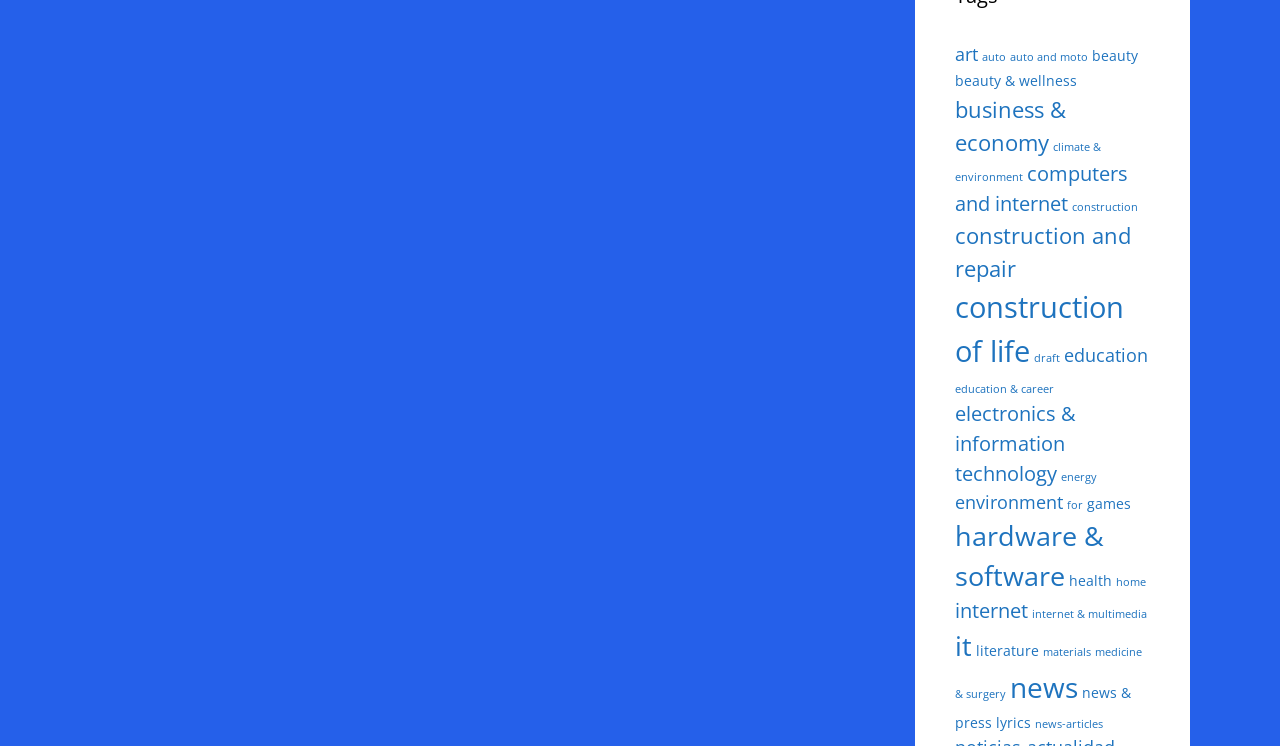Identify the bounding box coordinates of the section to be clicked to complete the task described by the following instruction: "Browse art". The coordinates should be four float numbers between 0 and 1, formatted as [left, top, right, bottom].

[0.746, 0.056, 0.764, 0.088]